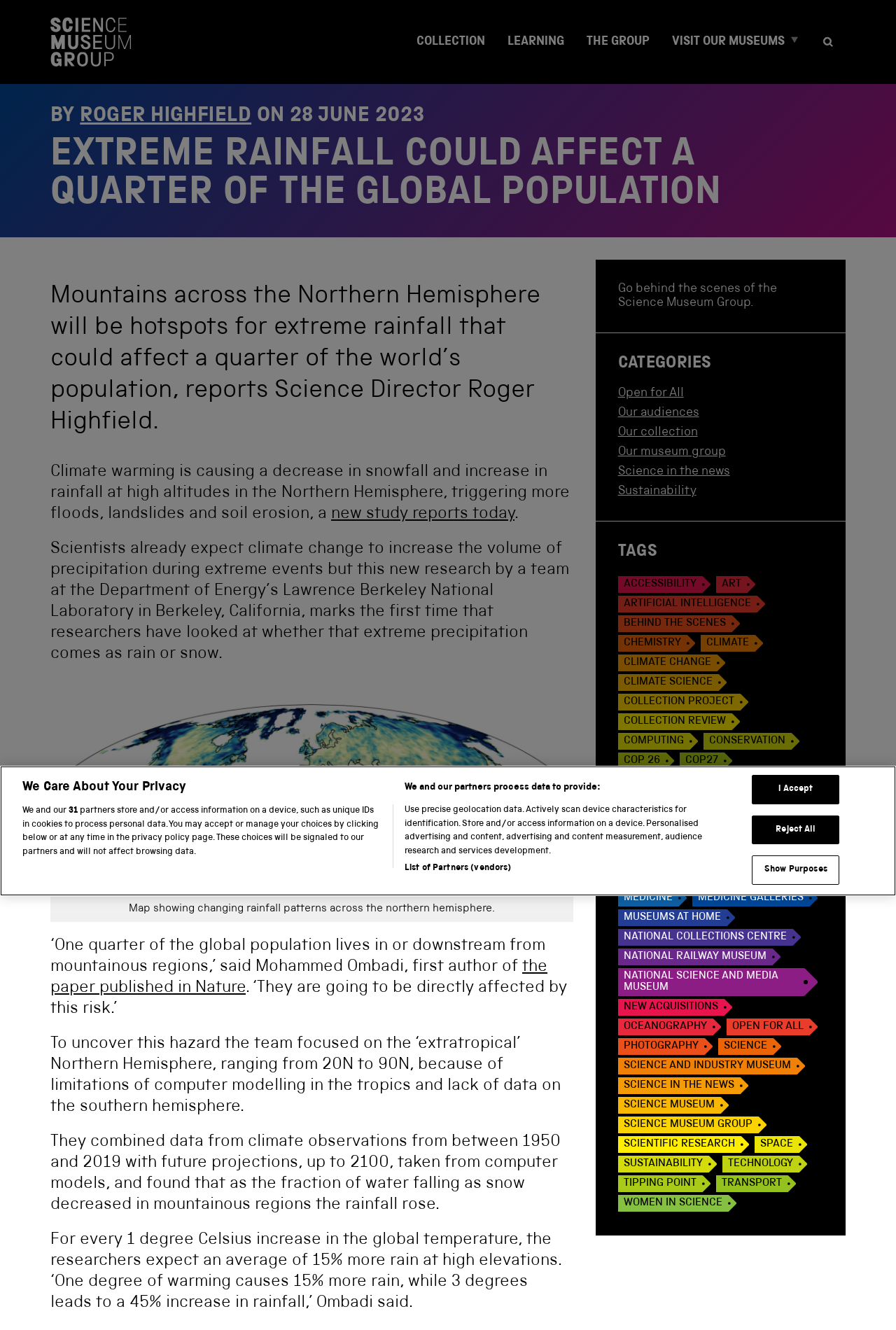Who is the author of the blog post? Analyze the screenshot and reply with just one word or a short phrase.

Roger Highfield